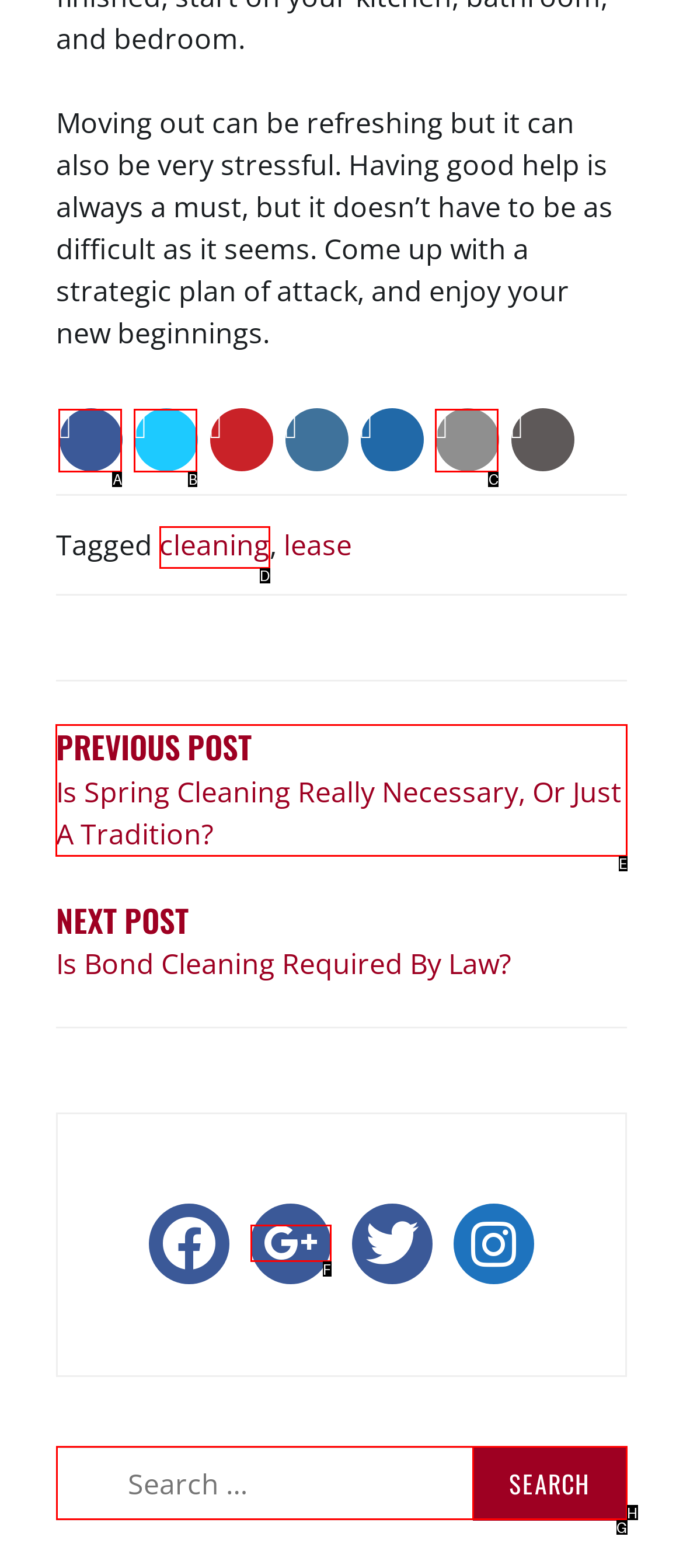Determine which HTML element to click for this task: Go to previous post Provide the letter of the selected choice.

E